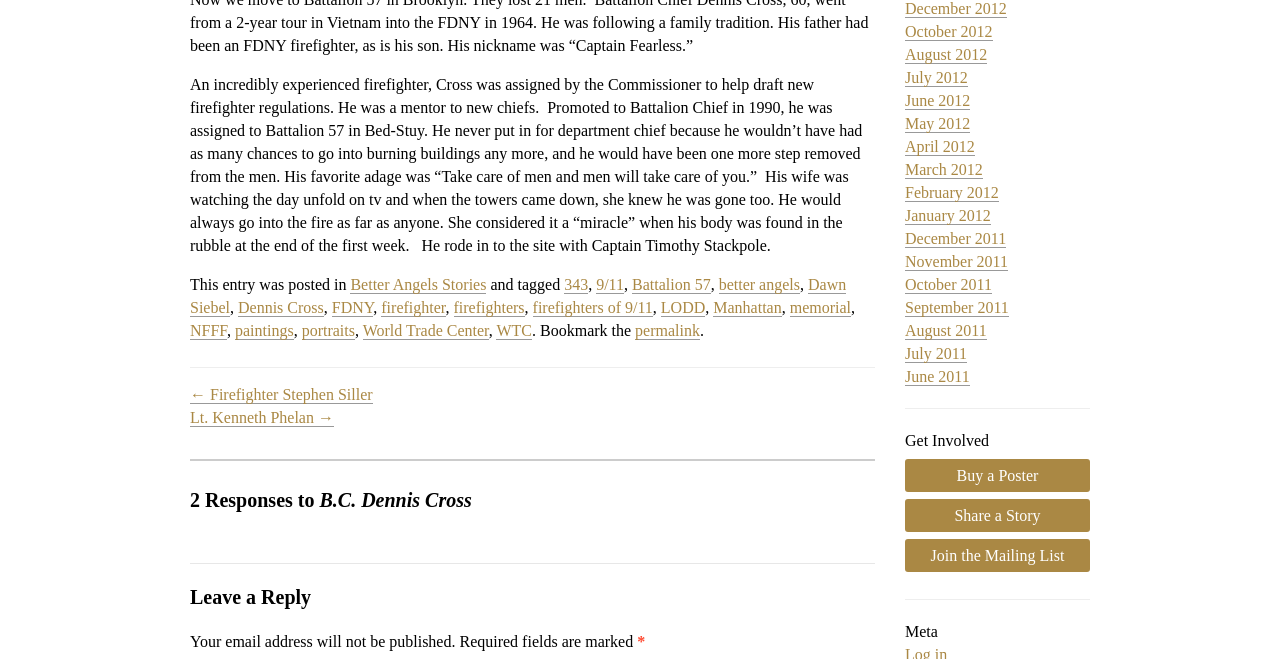Provide the bounding box coordinates for the UI element that is described as: "July 2011".

[0.707, 0.524, 0.756, 0.551]